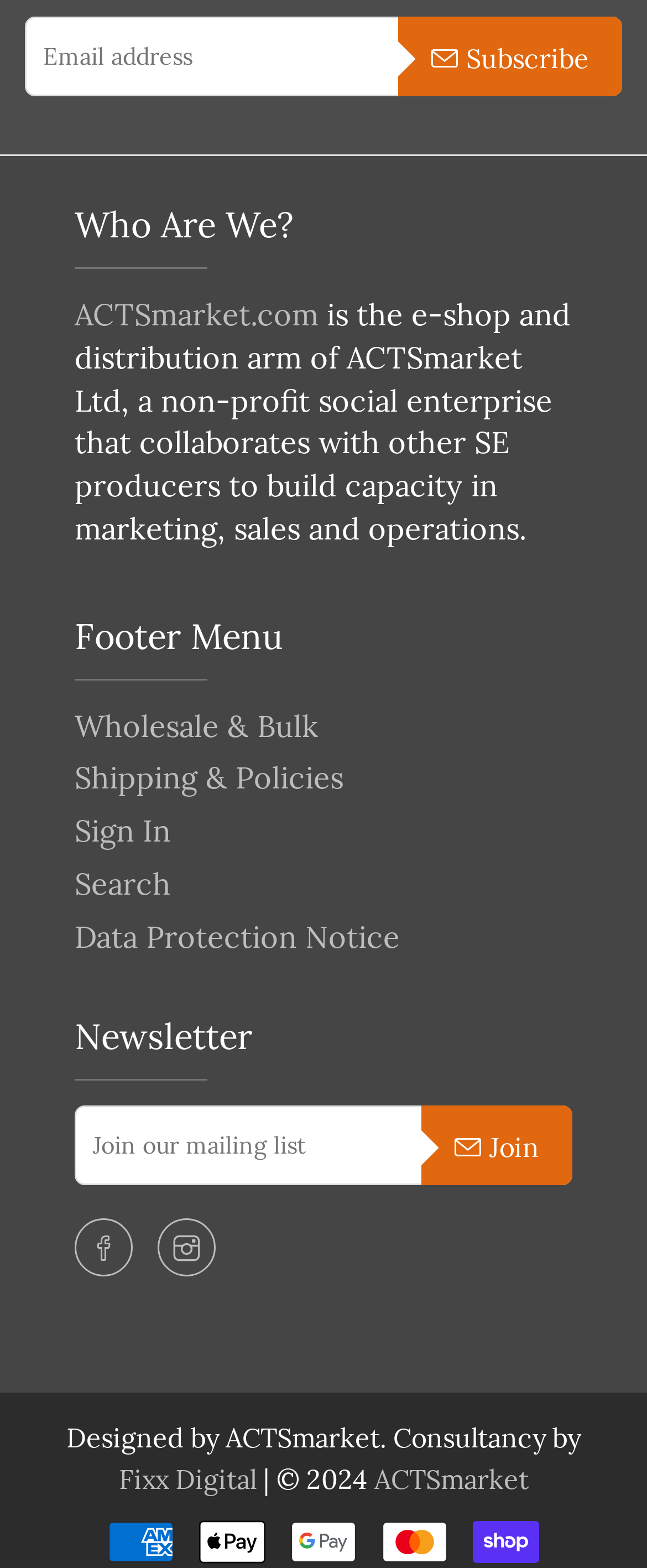Please identify the bounding box coordinates of the element that needs to be clicked to execute the following command: "Subscribe to the newsletter". Provide the bounding box using four float numbers between 0 and 1, formatted as [left, top, right, bottom].

[0.615, 0.011, 0.962, 0.062]